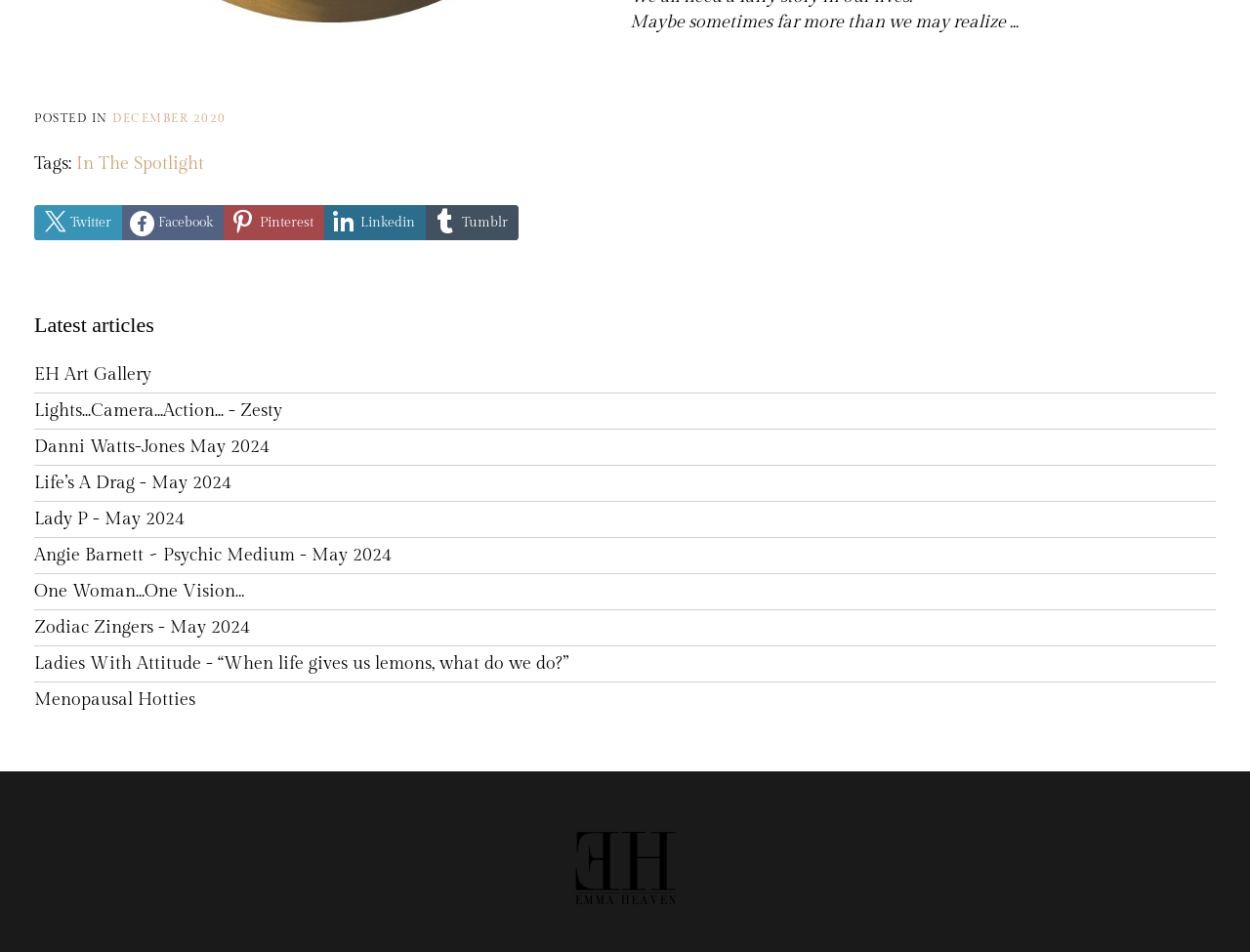What is the last article listed?
Refer to the image and give a detailed answer to the question.

I scrolled down the list of articles and found that the last article listed is 'Menopausal Hotties', which is indicated by the link with that text.